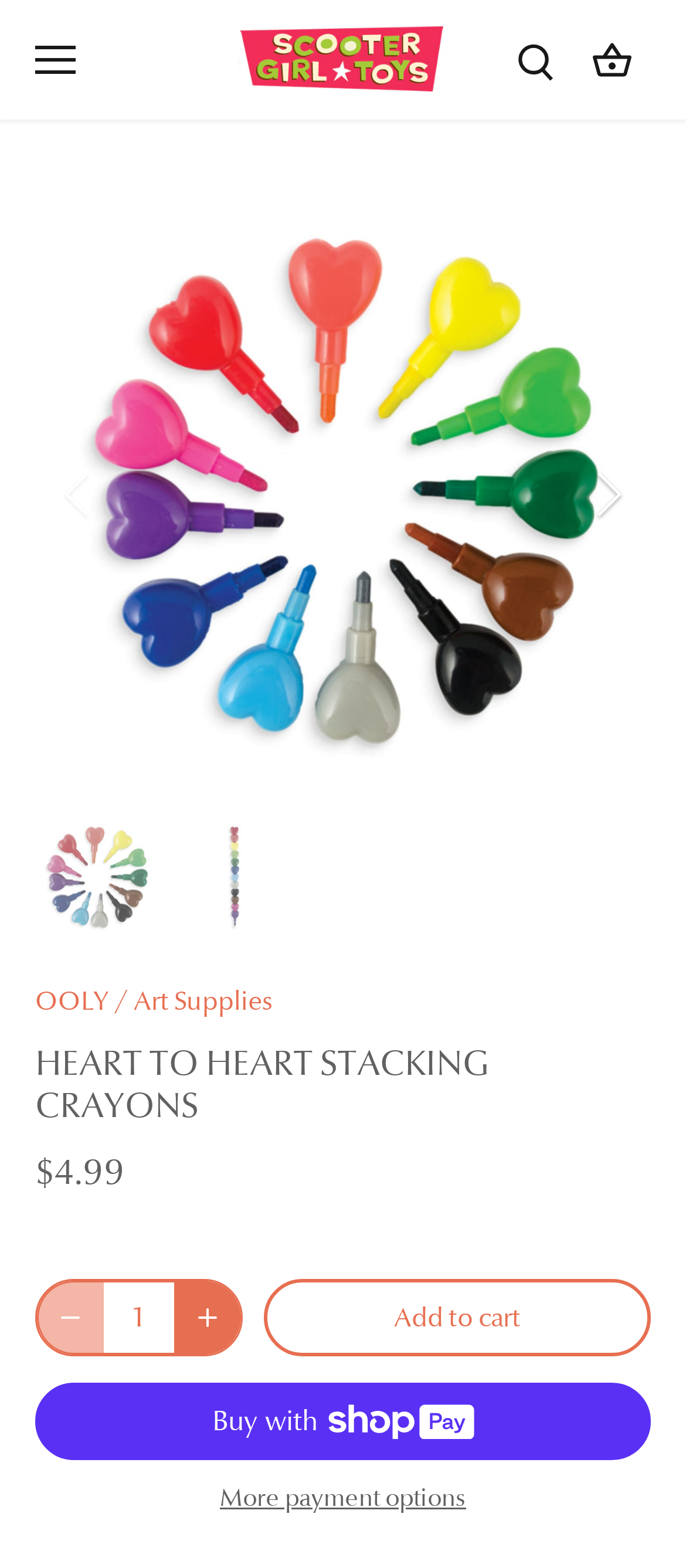Determine the coordinates of the bounding box for the clickable area needed to execute this instruction: "Go to cart".

[0.862, 0.008, 0.923, 0.069]